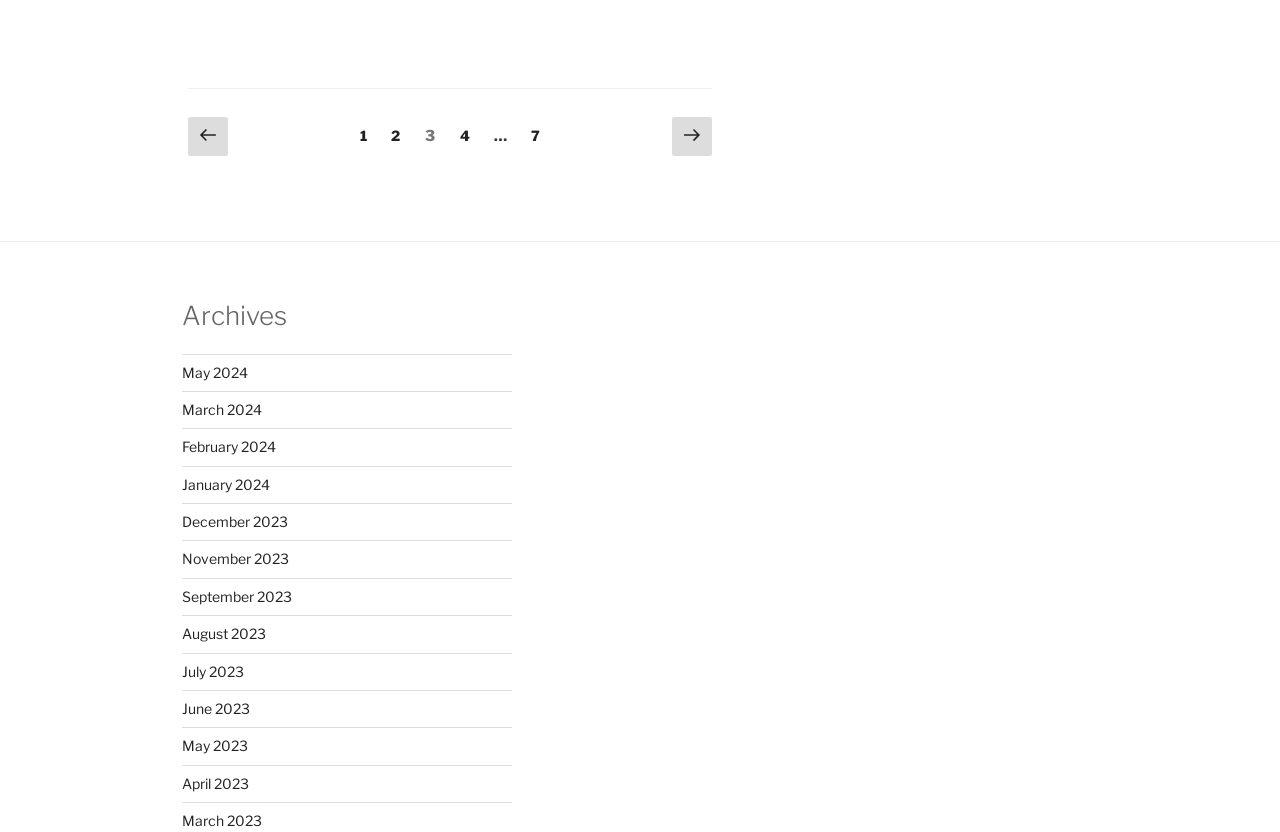Find and specify the bounding box coordinates that correspond to the clickable region for the instruction: "view page 2".

[0.298, 0.141, 0.321, 0.183]